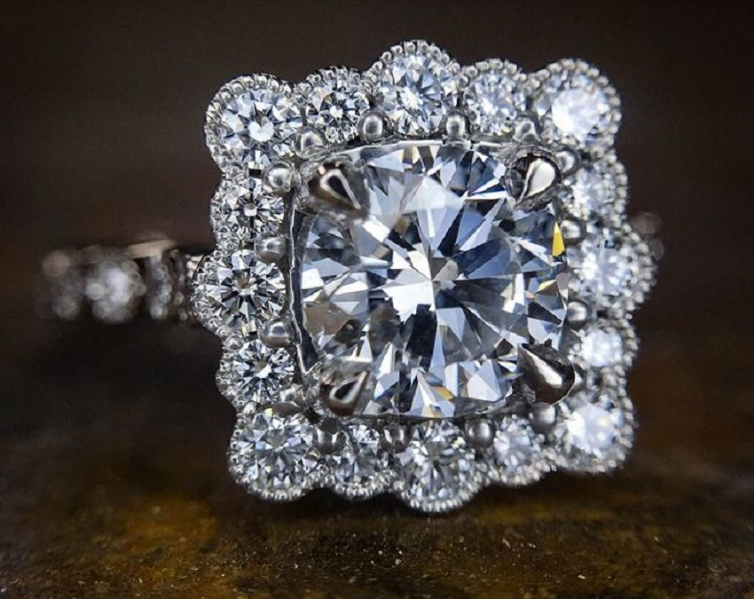What technique allows for precise, intricate details in jewelry design?
Make sure to answer the question with a detailed and comprehensive explanation.

According to the caption, the transformative power of 3D printing in jewelry design enables the creation of precise, intricate details that elevate the craftsmanship of the engagement ring.